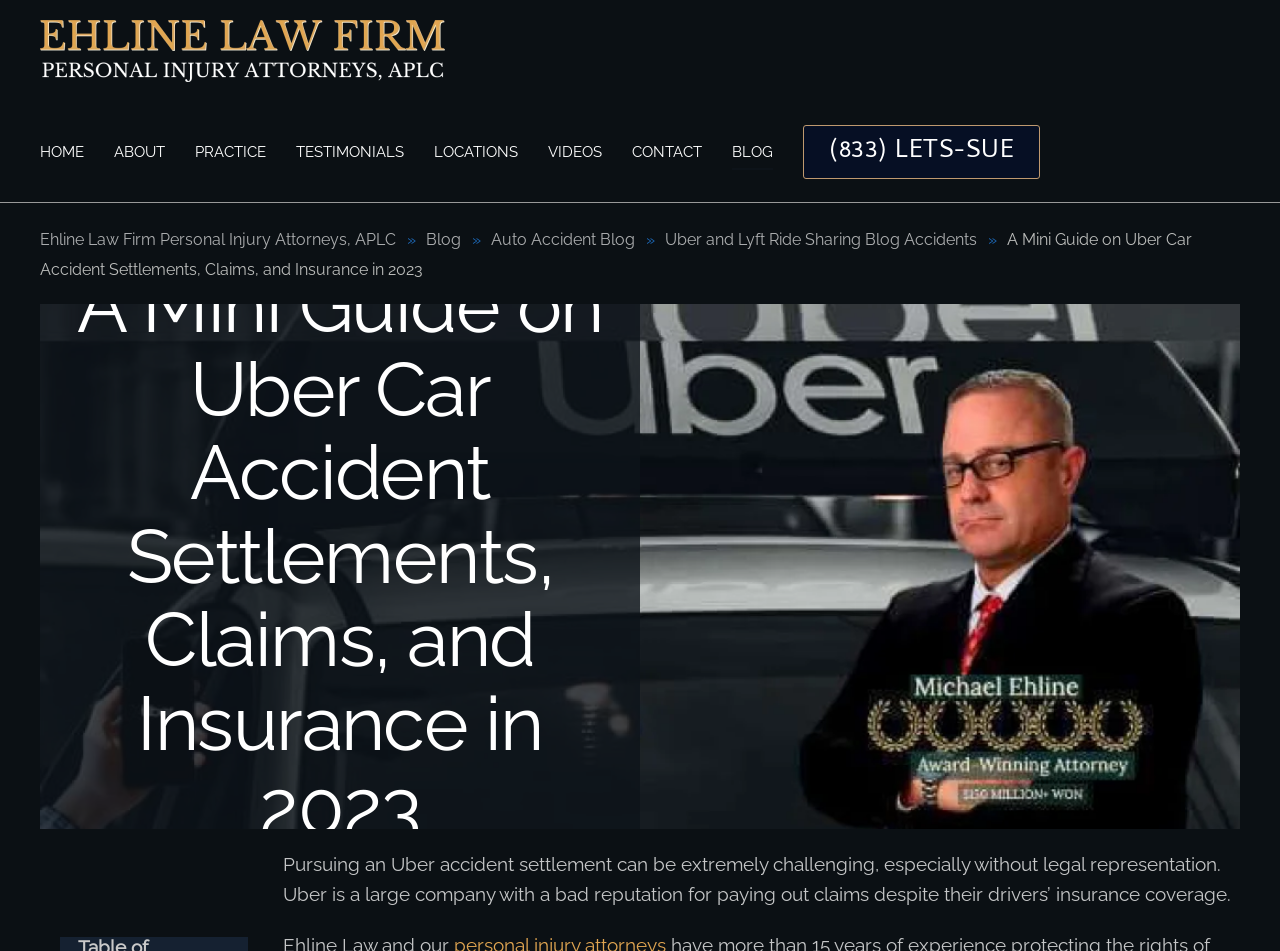Carefully observe the image and respond to the question with a detailed answer:
What is the challenge in pursuing an Uber accident settlement?

I found the answer by reading the static text 'Pursuing an Uber accident settlement can be extremely challenging, especially without legal representation.' which explains the difficulty in pursuing a settlement.